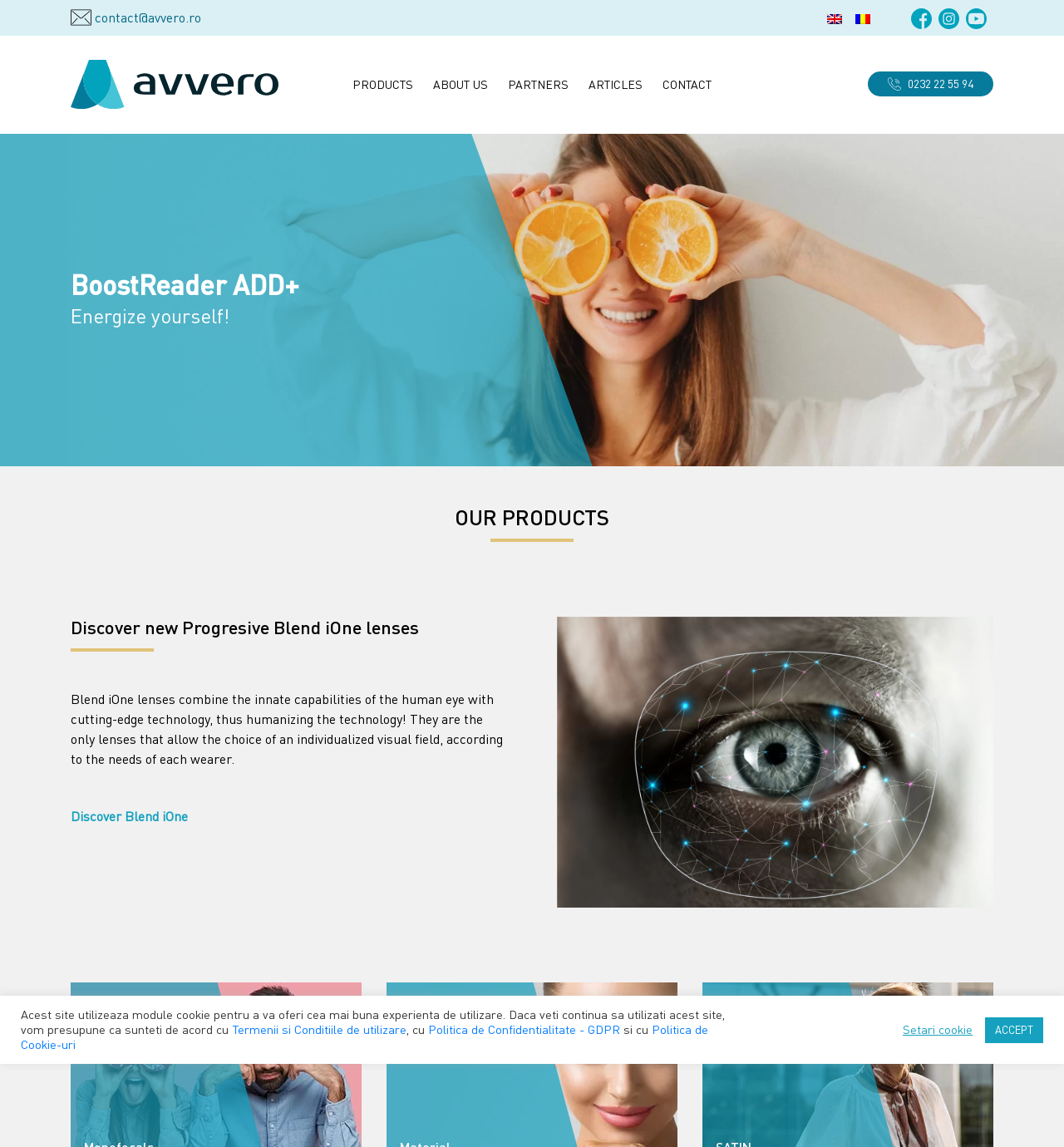What is the company's Facebook page link?
Give a detailed and exhaustive answer to the question.

I found the link to the company's Facebook page by looking at the social media links section, where I saw a link with the text 'Avvero Facebook Page' and an image next to it.